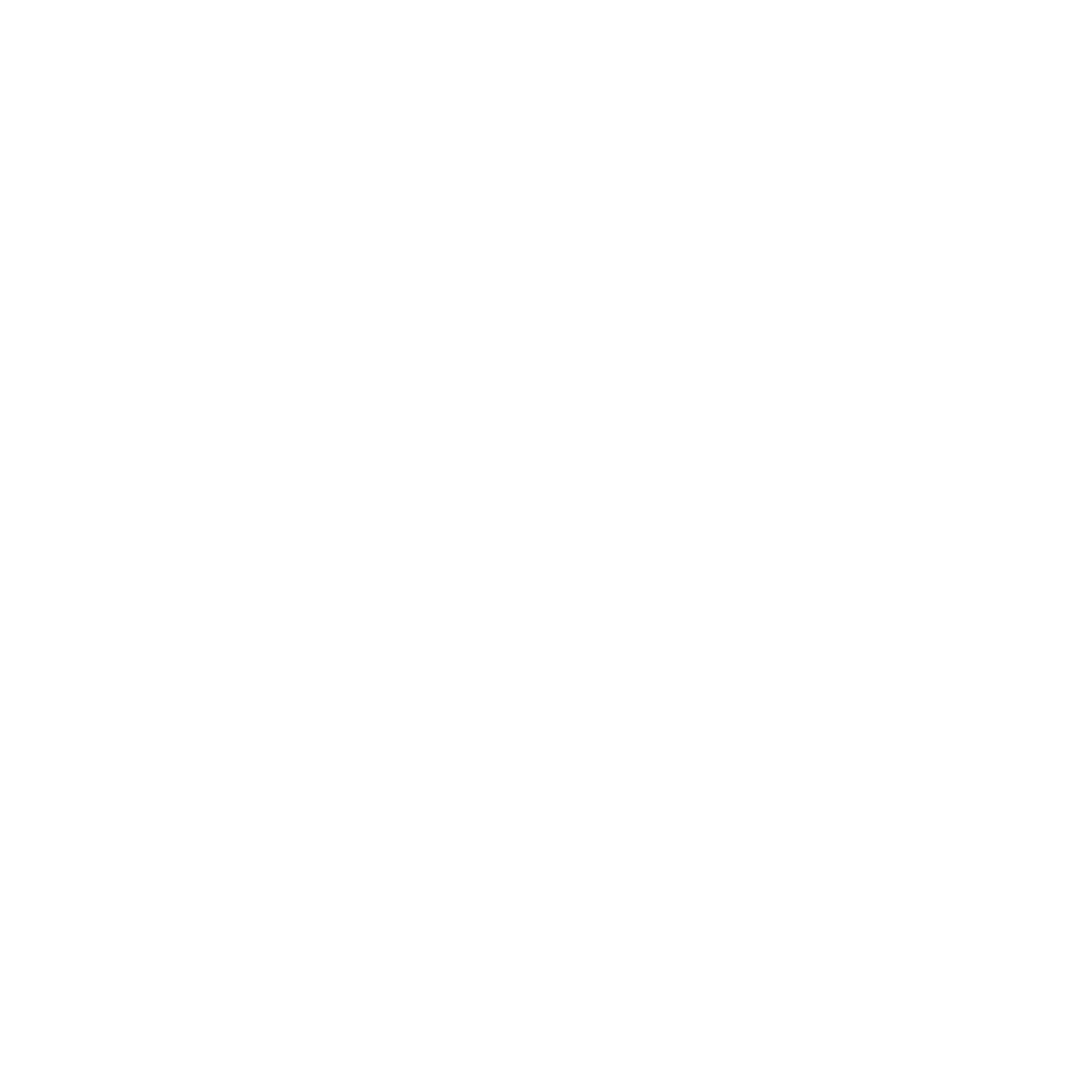Explain in detail what is happening in the red-marked area of the image.

The image features a graphical representation related to the "荣誉资质" (Honorary Qualifications) of 青岛ky体育办公家具有限公司 (Qingdao KY Sports Office Furniture Co., Ltd.). This company, situated in the beautiful city of Qingdao, is known for its commitment to environmentally friendly, economical, and safe office furniture production. The emblem or icon displayed signifies the company's accolades and certifications, underscoring its reputation for high-quality products such as steel-wood furniture, office screens, computer desks, and various cabinets. The emphasis on quality and customer satisfaction has contributed to its strong standing in the office furniture market.